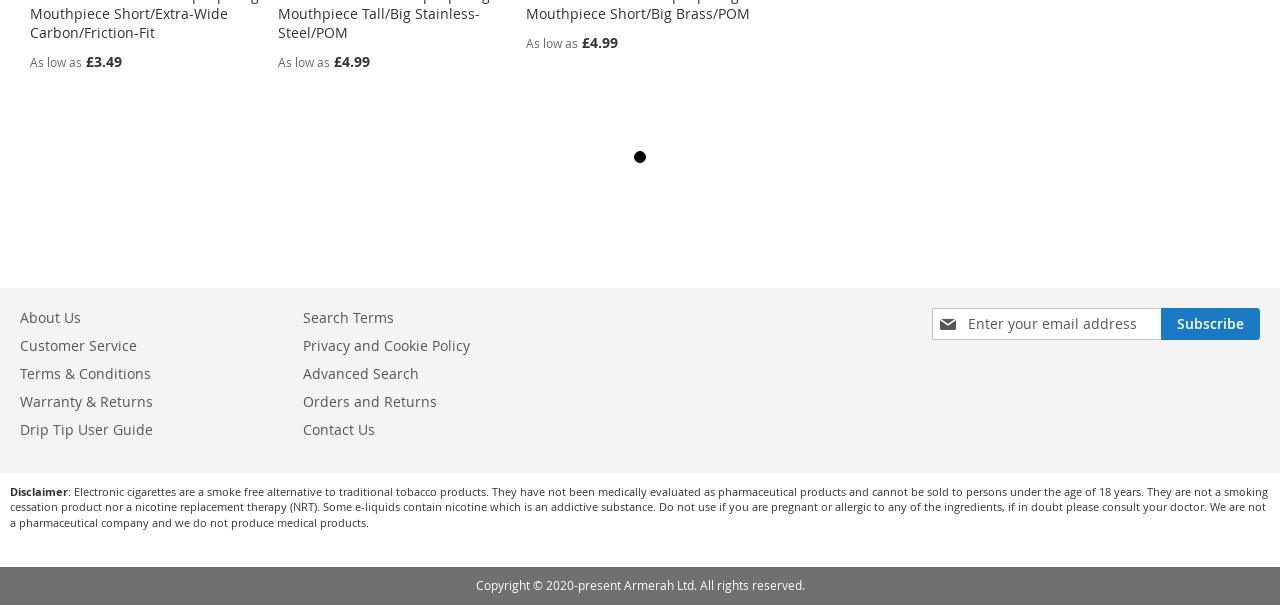Determine the bounding box coordinates for the area you should click to complete the following instruction: "Subscribe to the newsletter".

[0.907, 0.508, 0.984, 0.561]